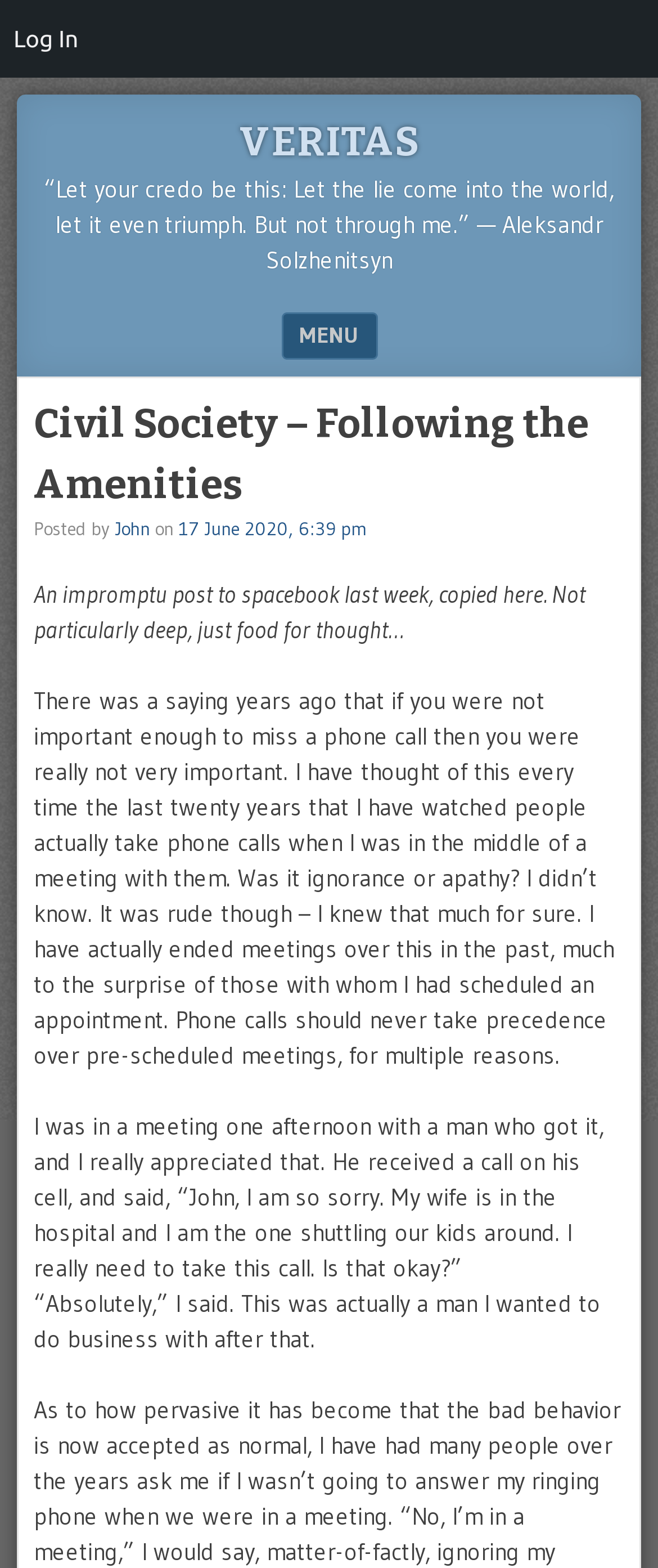Find the bounding box of the UI element described as: "Log In". The bounding box coordinates should be given as four float values between 0 and 1, i.e., [left, top, right, bottom].

[0.0, 0.0, 0.14, 0.05]